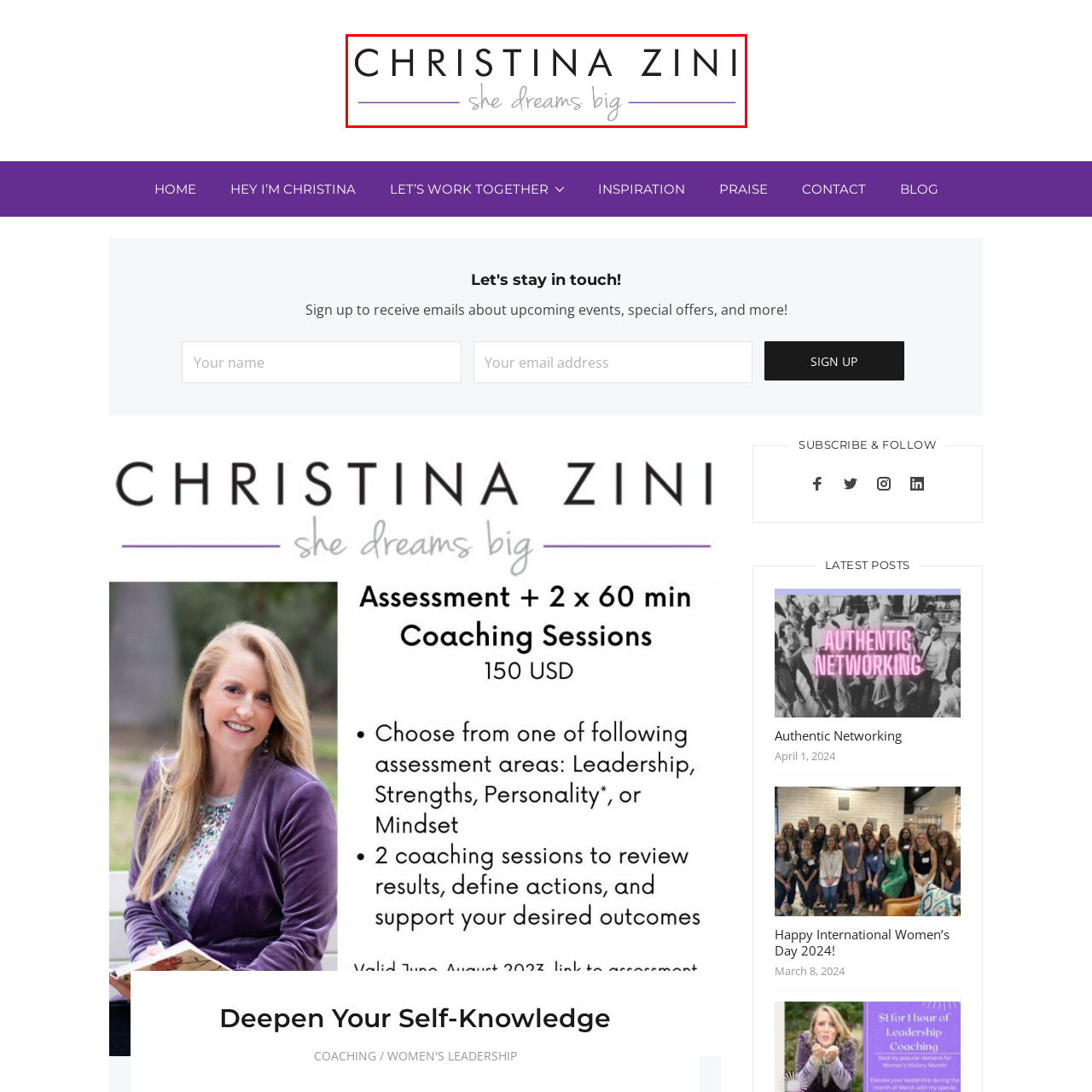Focus on the image enclosed by the red outline and give a short answer: What is the effect of the combination of fonts used?

Inviting viewers to engage